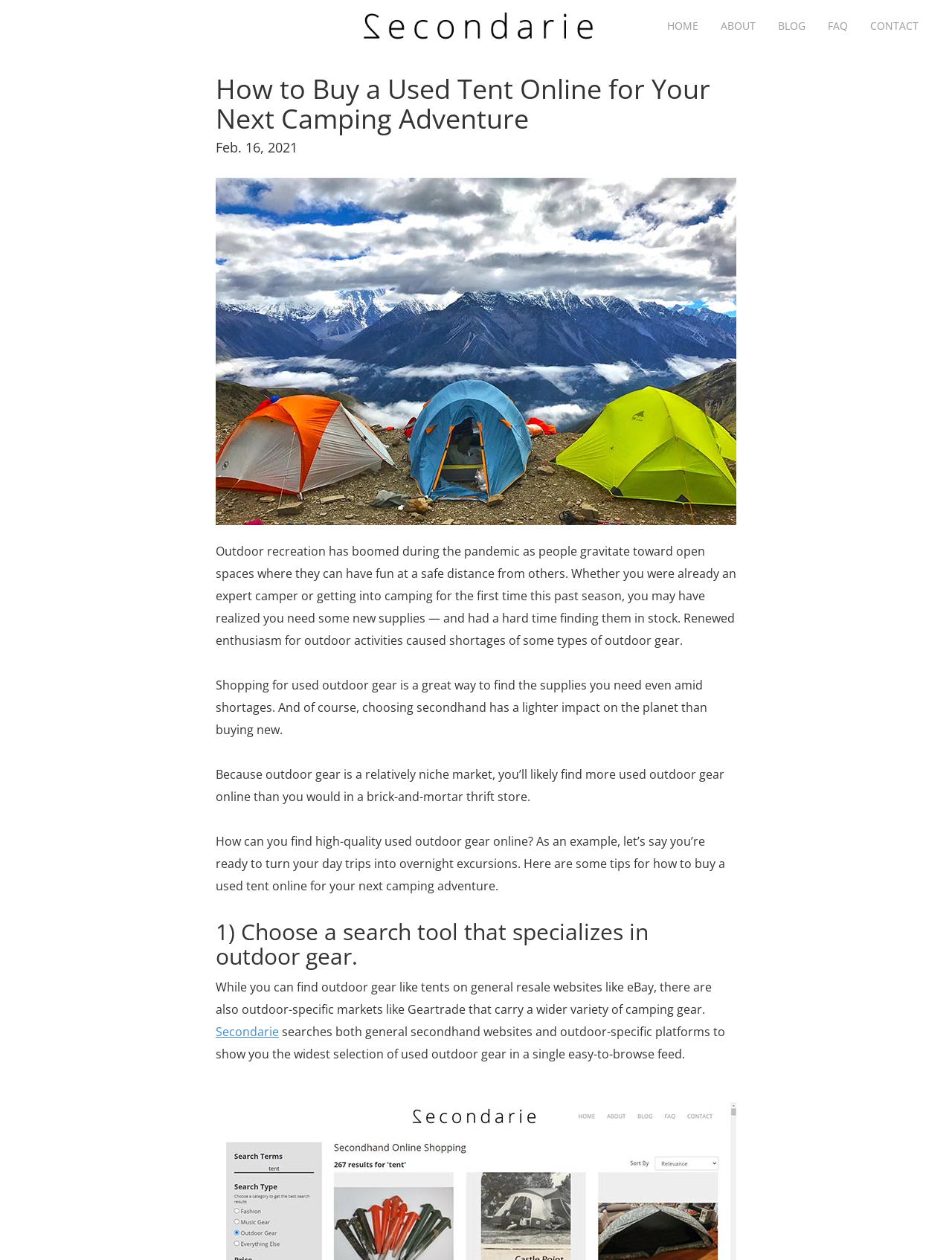Respond to the following question with a brief word or phrase:
What type of websites can be used to find used outdoor gear?

General resale and outdoor-specific markets